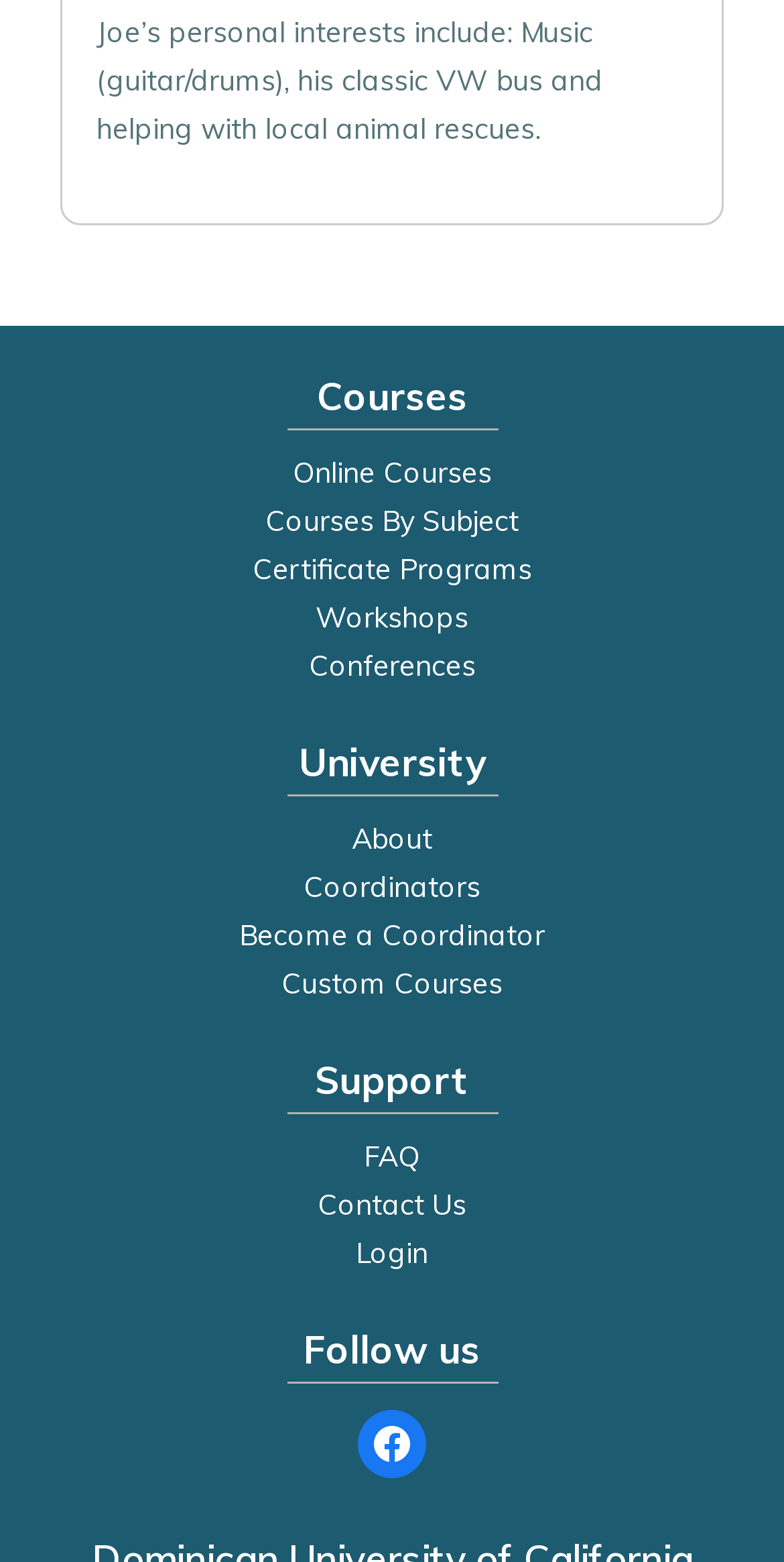What is the university's organizational structure?
Provide a fully detailed and comprehensive answer to the question.

The webpage's layout suggests that the university's organizational structure consists of three main sections: courses, university, and support, which are likely to be the primary categories for users to navigate and access relevant information.